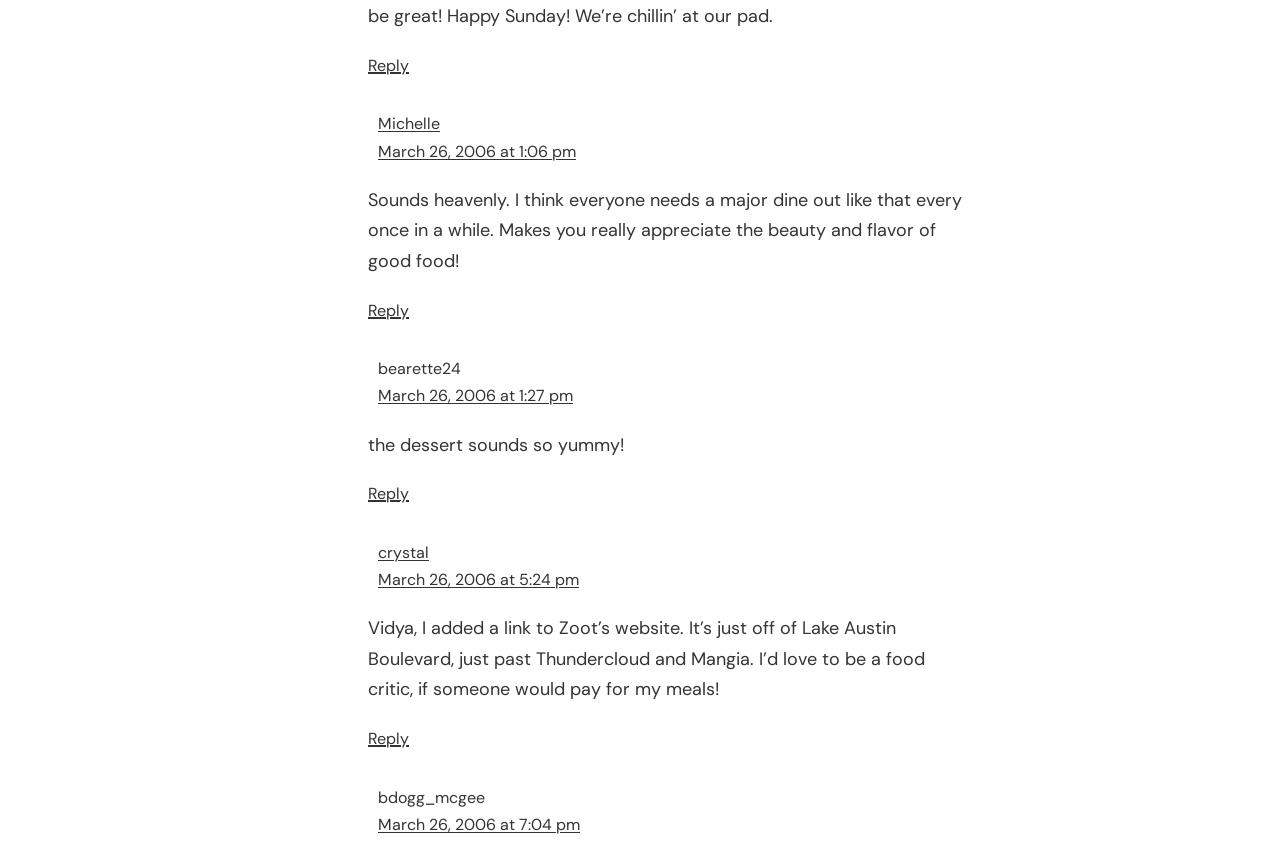Please specify the bounding box coordinates of the clickable region to carry out the following instruction: "Reply to crystal". The coordinates should be four float numbers between 0 and 1, in the format [left, top, right, bottom].

[0.288, 0.842, 0.32, 0.866]